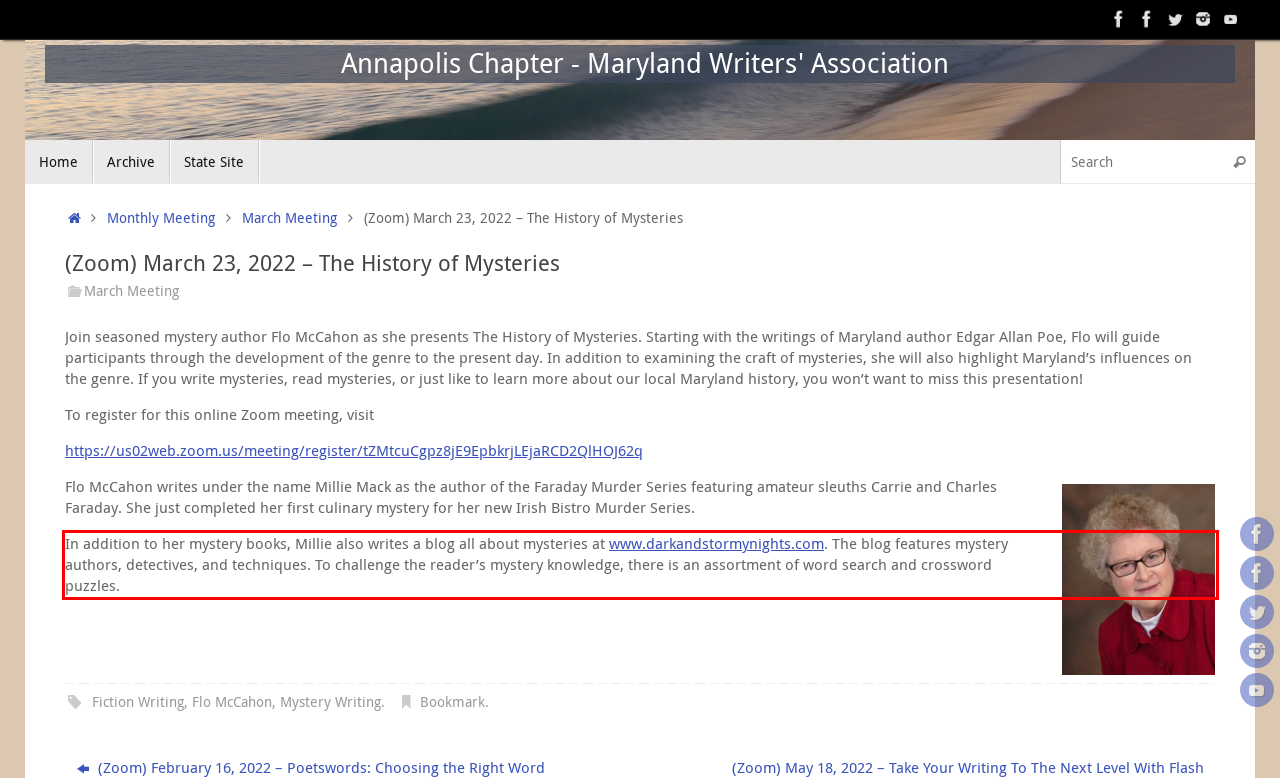Please examine the webpage screenshot and extract the text within the red bounding box using OCR.

In addition to her mystery books, Millie also writes a blog all about mysteries at www.darkandstormynights.com. The blog features mystery authors, detectives, and techniques. To challenge the reader’s mystery knowledge, there is an assortment of word search and crossword puzzles.